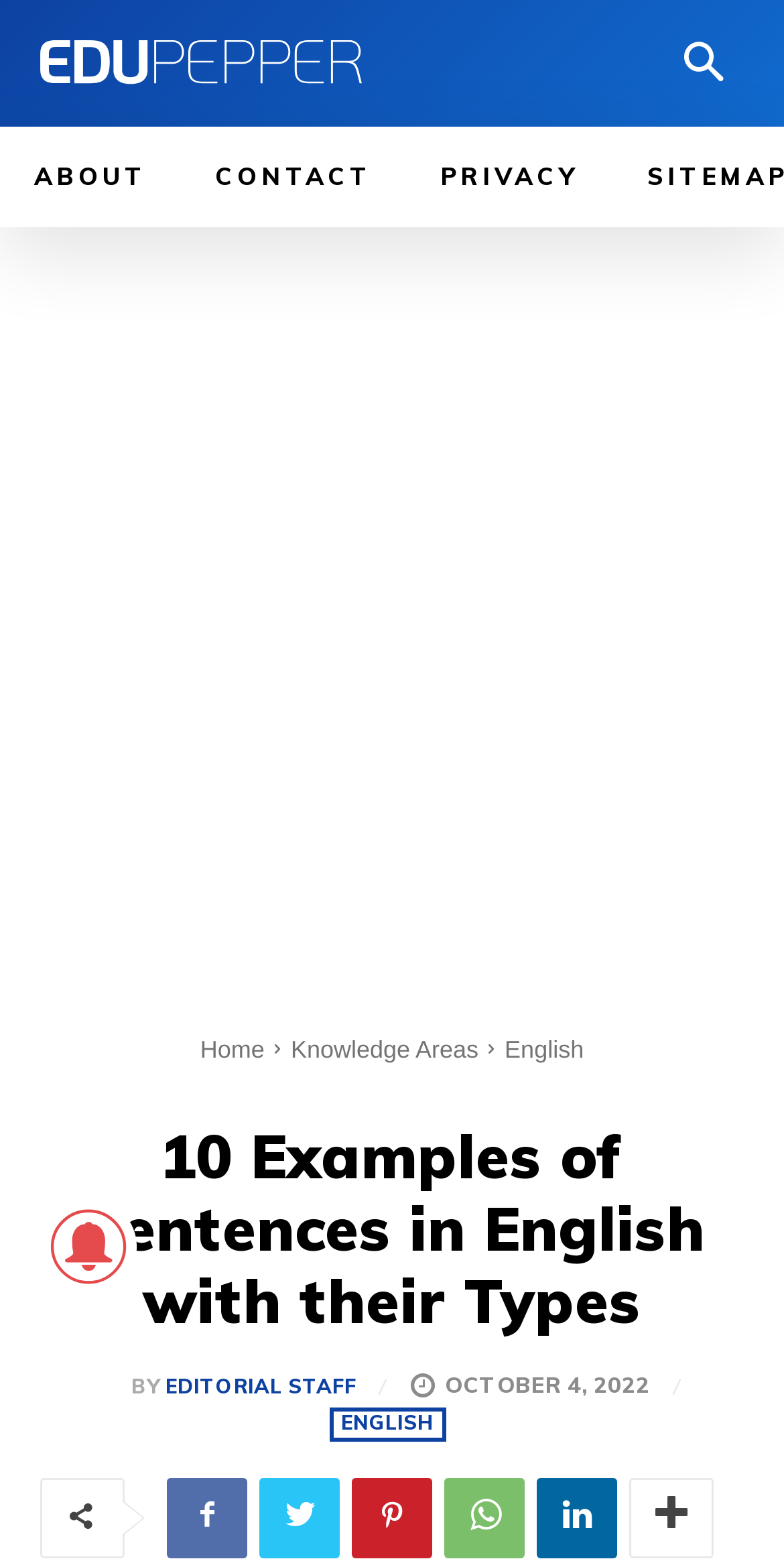What is the category of the webpage?
Give a one-word or short-phrase answer derived from the screenshot.

English